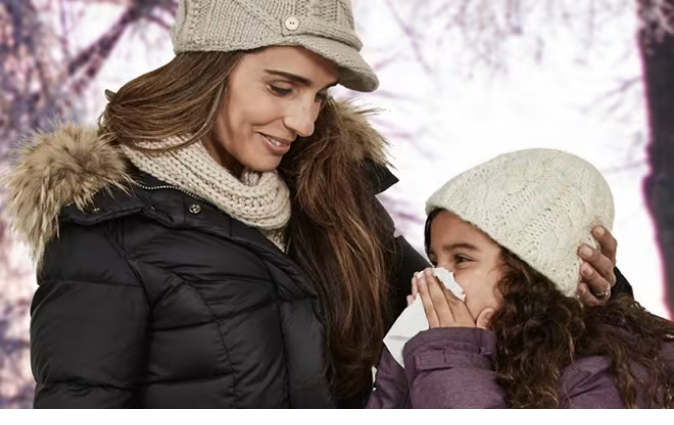What is the environment suggested by the background?
Give a detailed response to the question by analyzing the screenshot.

The background of the image features soft, blurred trees, which hints at a cold, possibly wintry environment, given the warm clothing worn by both the mother and the daughter, and the context of the daughter blowing her nose with a tissue.